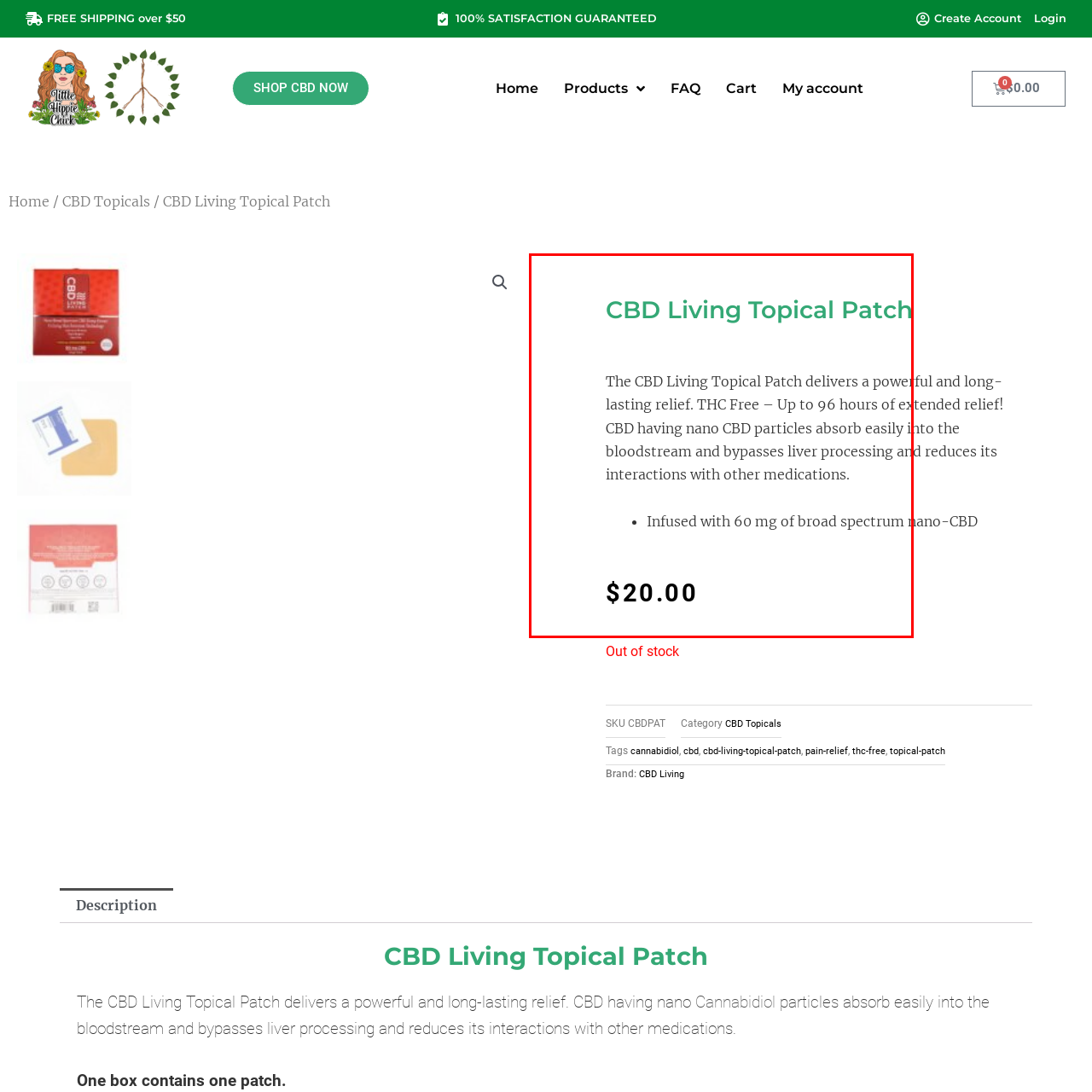Analyze the content inside the red-marked area, How many hours of extended relief does the patch provide? Answer using only one word or a concise phrase.

up to 96 hours